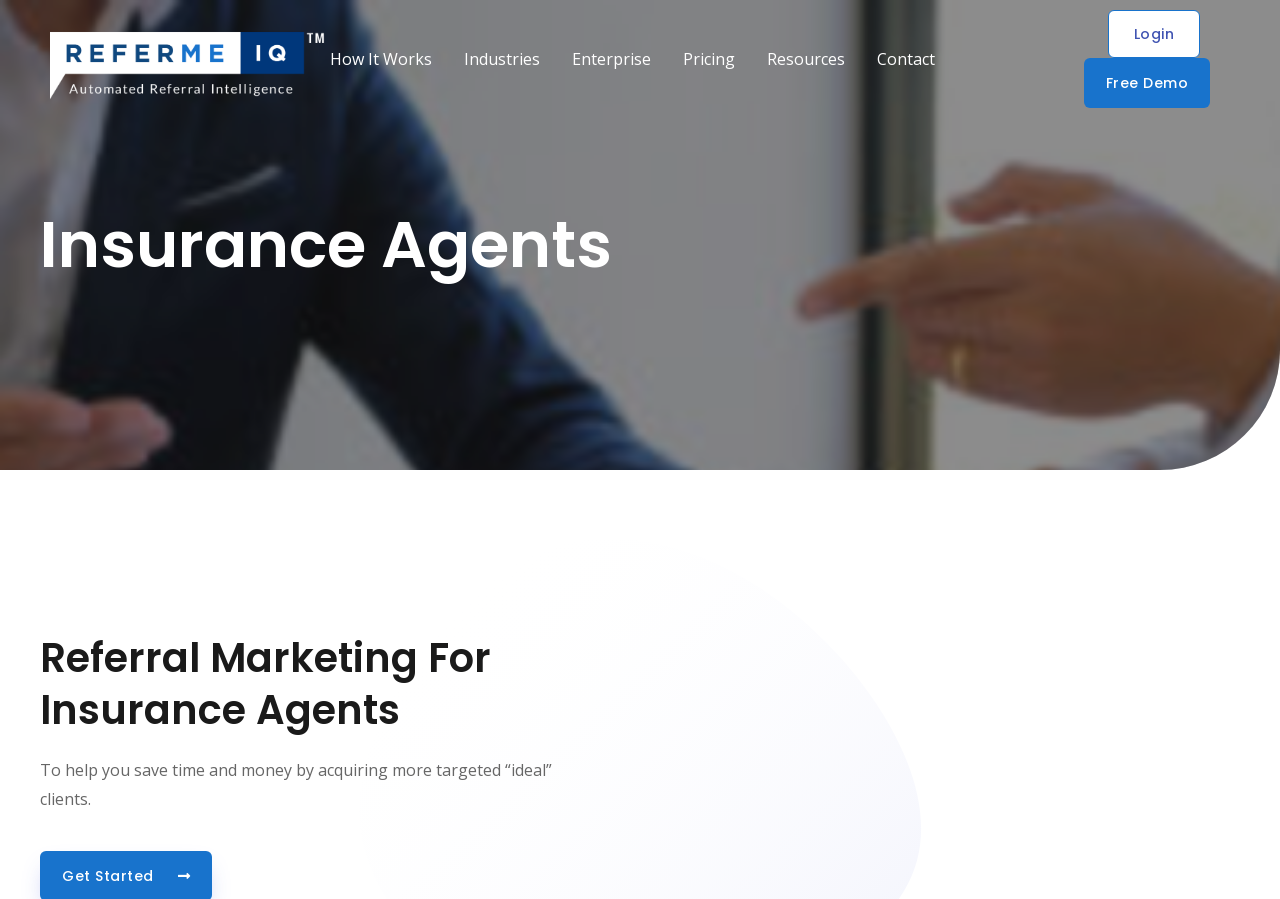What type of clients can insurance agents acquire through this website?
Based on the image, answer the question with as much detail as possible.

The webpage content mentions that the website helps insurance agents acquire more targeted ideal clients, which suggests that the website provides a way for insurance agents to find and connect with clients who are a good fit for their services.